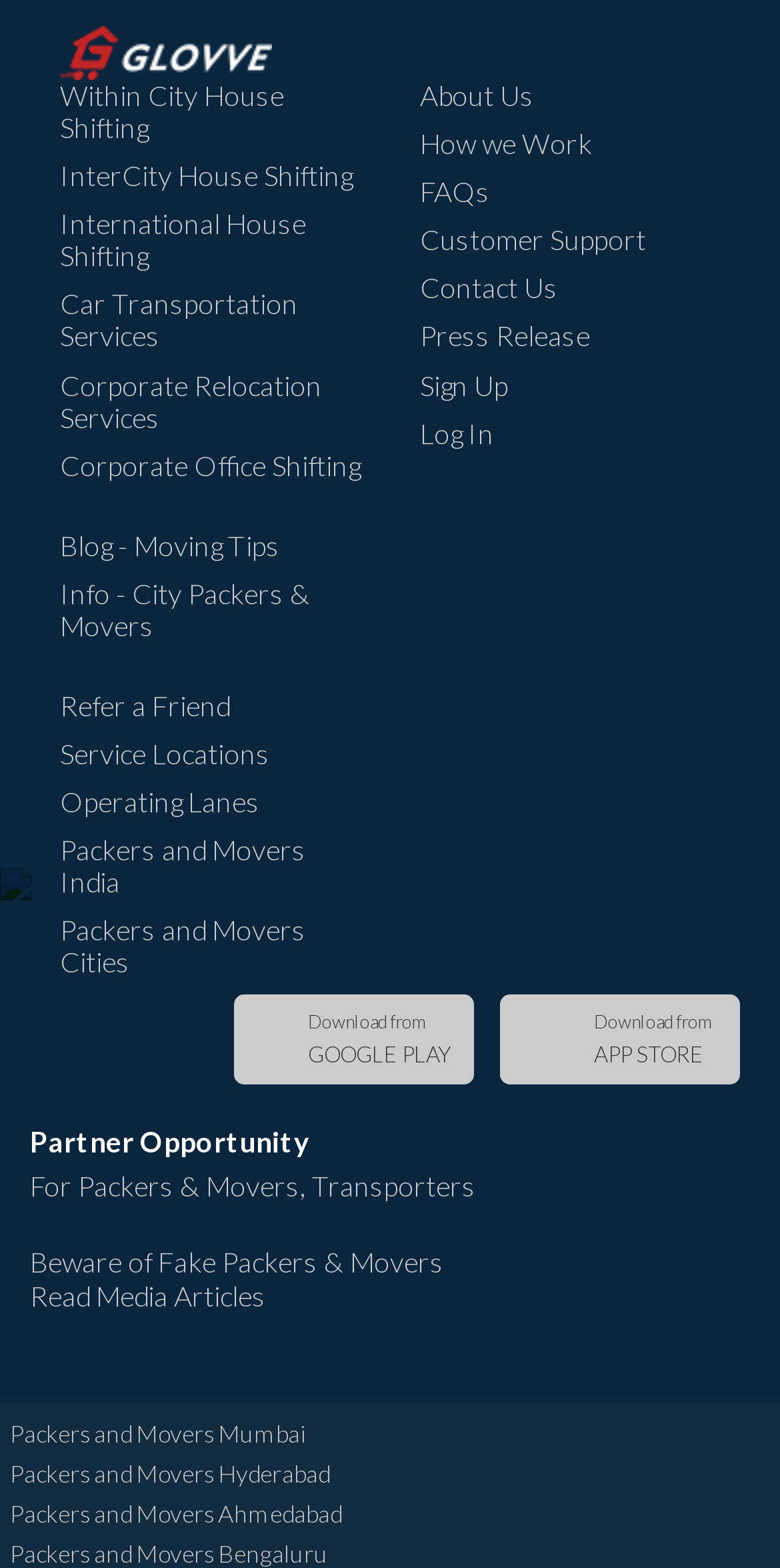Please specify the coordinates of the bounding box for the element that should be clicked to carry out this instruction: "Check Privacy Policy". The coordinates must be four float numbers between 0 and 1, formatted as [left, top, right, bottom].

None